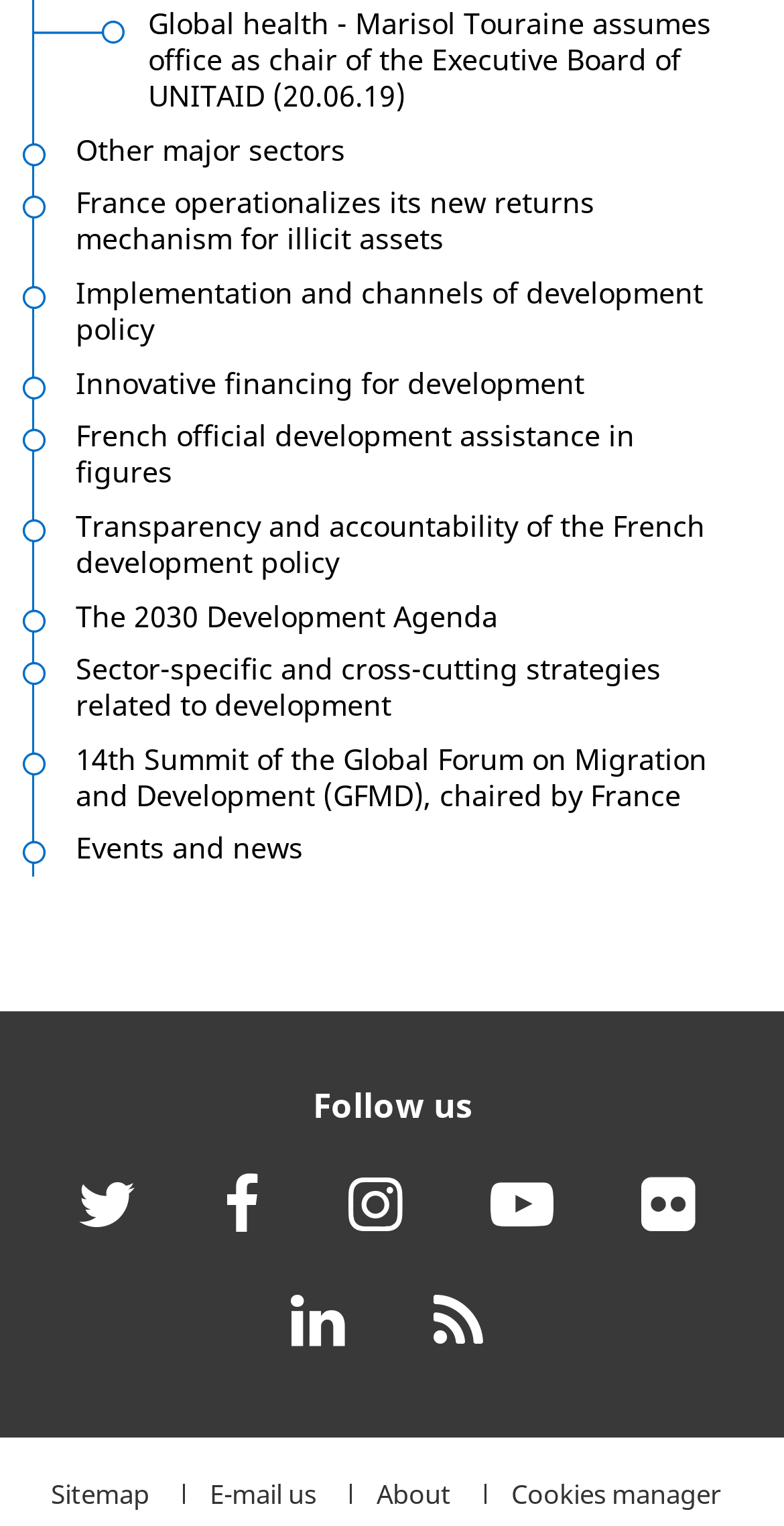Identify the bounding box coordinates for the region to click in order to carry out this instruction: "Visit Affiliate Program". Provide the coordinates using four float numbers between 0 and 1, formatted as [left, top, right, bottom].

None